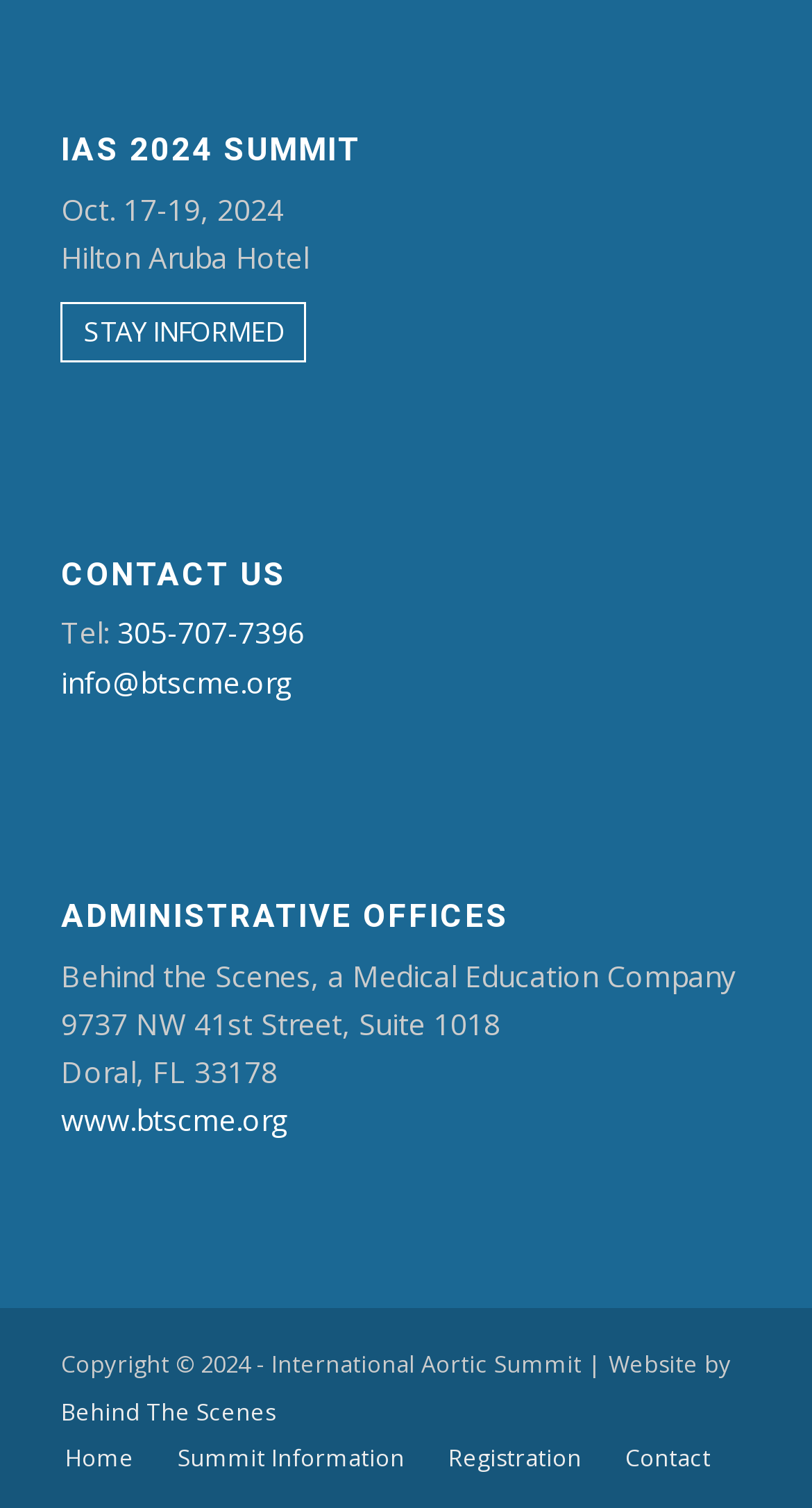Please specify the bounding box coordinates of the clickable region to carry out the following instruction: "register for the summit". The coordinates should be four float numbers between 0 and 1, in the format [left, top, right, bottom].

[0.552, 0.956, 0.716, 0.977]